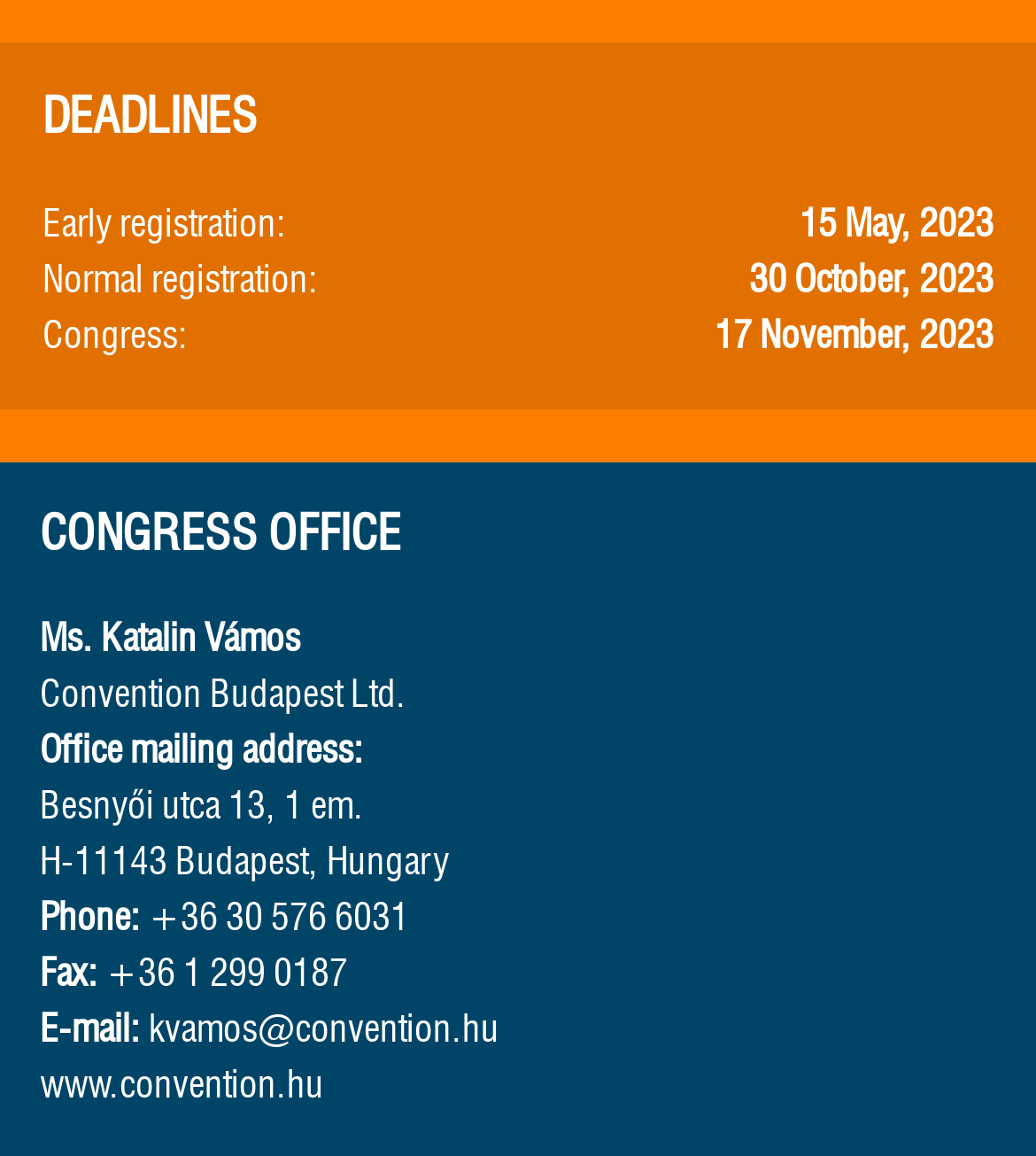Using the provided element description "www.convention.hu", determine the bounding box coordinates of the UI element.

[0.038, 0.925, 0.313, 0.957]